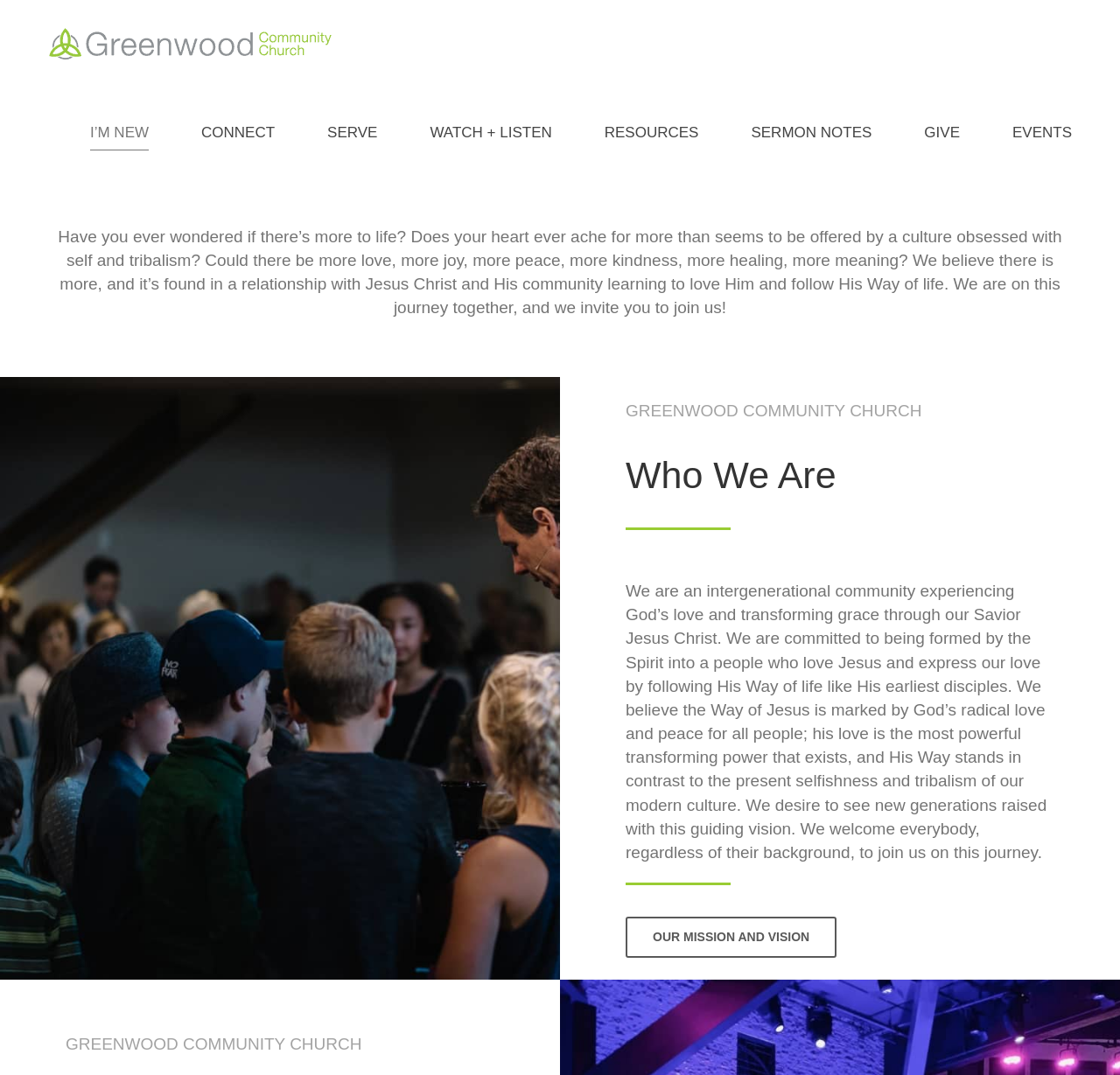Locate the bounding box coordinates of the clickable region to complete the following instruction: "Click the 'OUR MISSION AND VISION' link."

[0.559, 0.853, 0.747, 0.891]